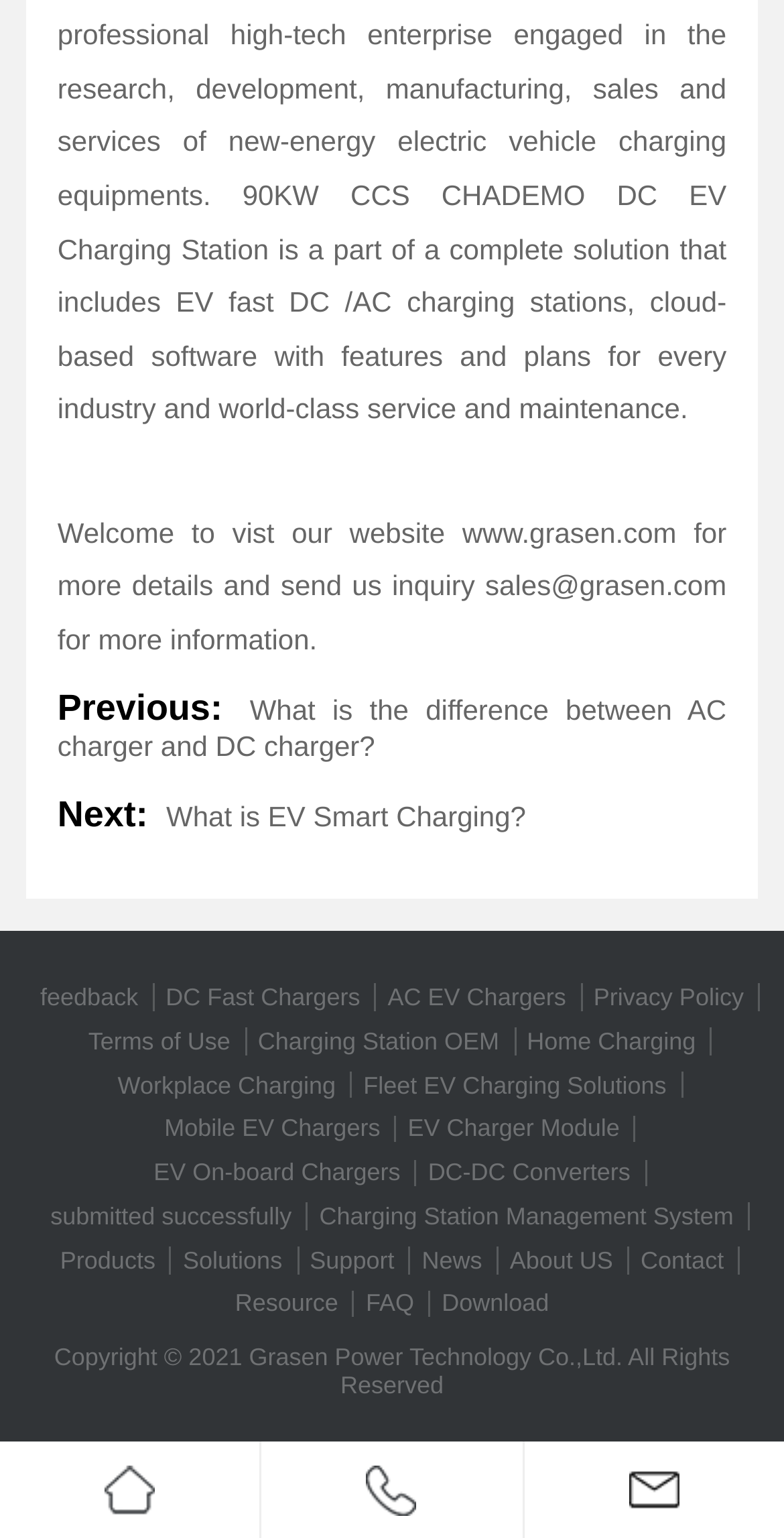Please determine the bounding box coordinates of the element's region to click in order to carry out the following instruction: "Contact the company". The coordinates should be four float numbers between 0 and 1, i.e., [left, top, right, bottom].

[0.817, 0.81, 0.923, 0.828]